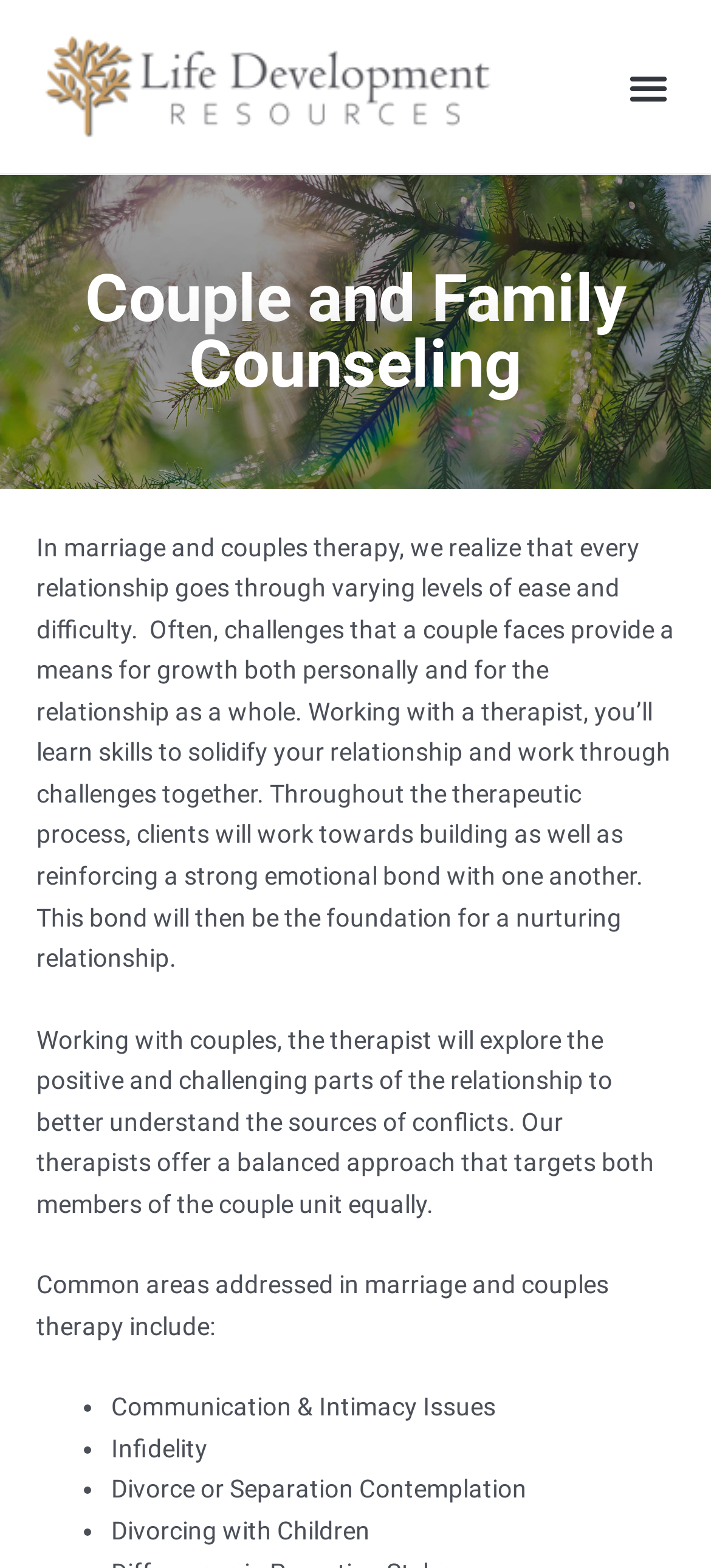Provide a comprehensive description of the webpage.

The webpage is about Couple and Family Counseling, with a prominent heading at the top center of the page. Below the heading, there is a large block of text that spans almost the entire width of the page, describing the benefits of marriage and couples therapy. The text explains how therapy can help couples work through challenges and build a strong emotional bond.

To the top left of the page, there is a link, and to the top right, there is a button labeled "Menu Toggle". The button is not expanded, indicating that the menu is currently collapsed.

The main content of the page is divided into sections, with the first section describing the approach of the therapists in working with couples. The text explains that the therapists will explore both the positive and challenging aspects of the relationship to understand the sources of conflicts.

Below this section, there is a subheading "Common areas addressed in marriage and couples therapy include:" followed by a list of bullet points. The list includes items such as "Communication & Intimacy Issues", "Infidelity", "Divorce or Separation Contemplation", and "Divorcing with Children". Each list item is marked with a bullet point and is positioned below the previous item, forming a vertical list.